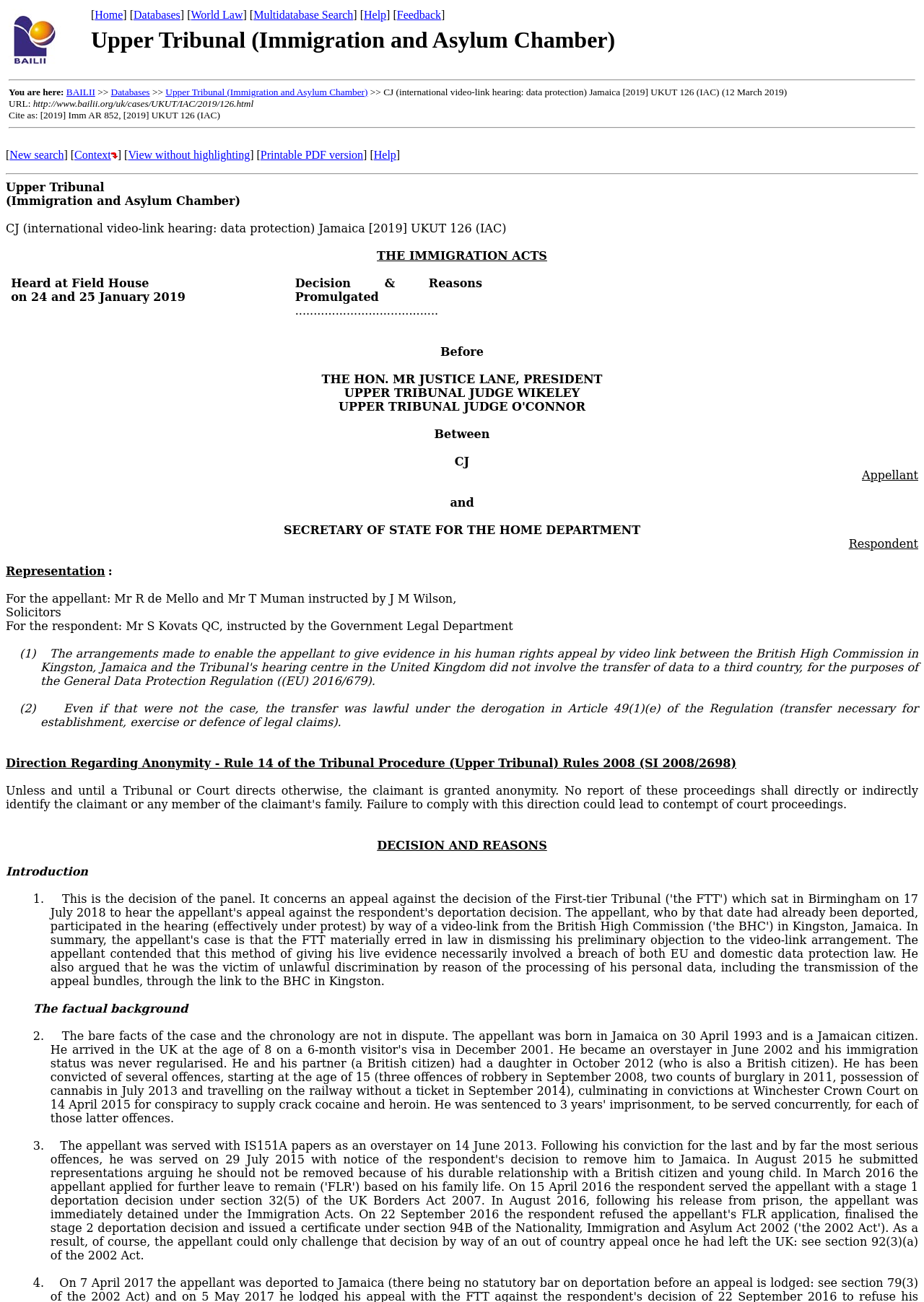Could you locate the bounding box coordinates for the section that should be clicked to accomplish this task: "Go to Home".

[0.103, 0.007, 0.133, 0.016]